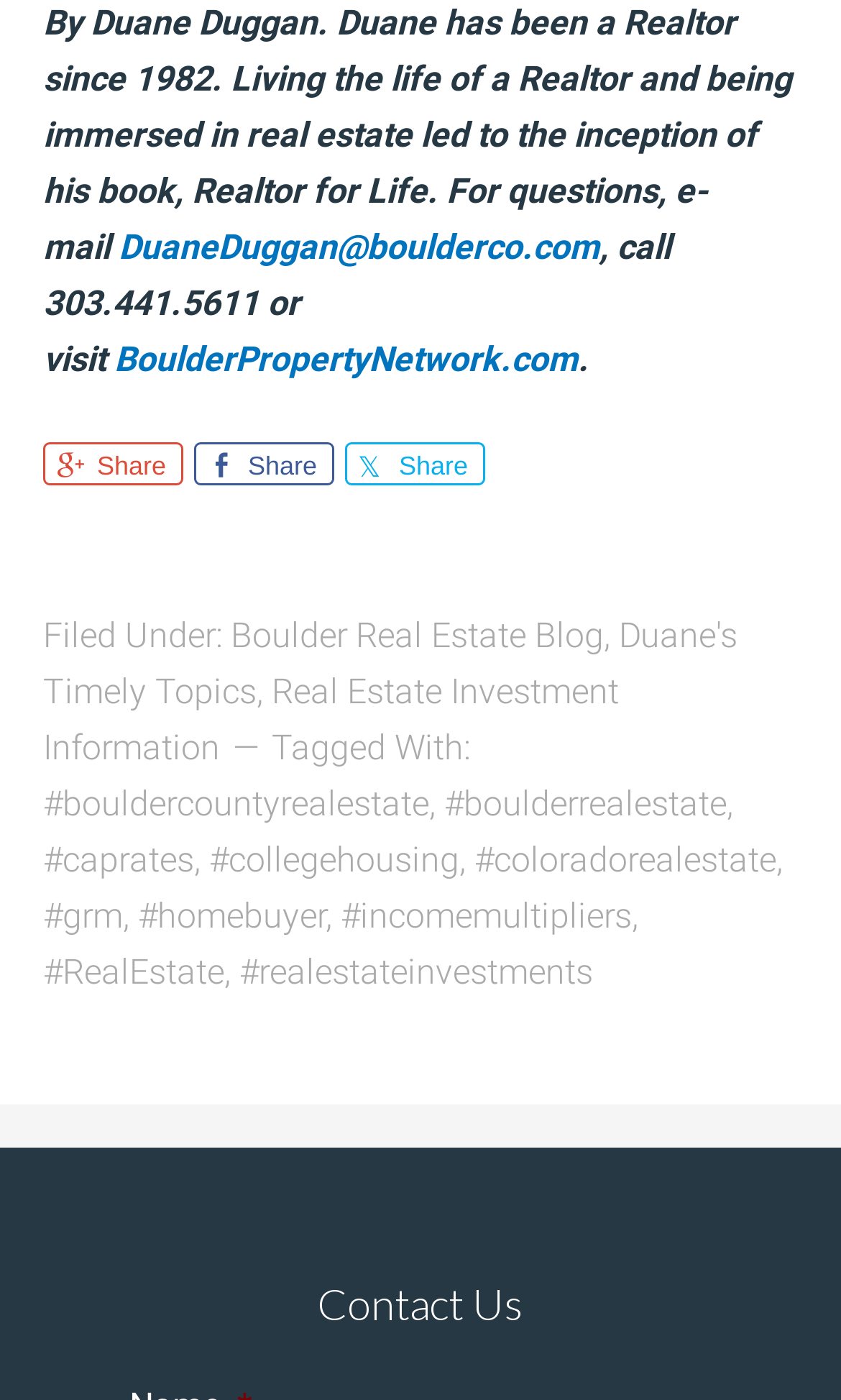Locate the bounding box coordinates of the clickable region necessary to complete the following instruction: "Email the author". Provide the coordinates in the format of four float numbers between 0 and 1, i.e., [left, top, right, bottom].

[0.141, 0.162, 0.713, 0.191]